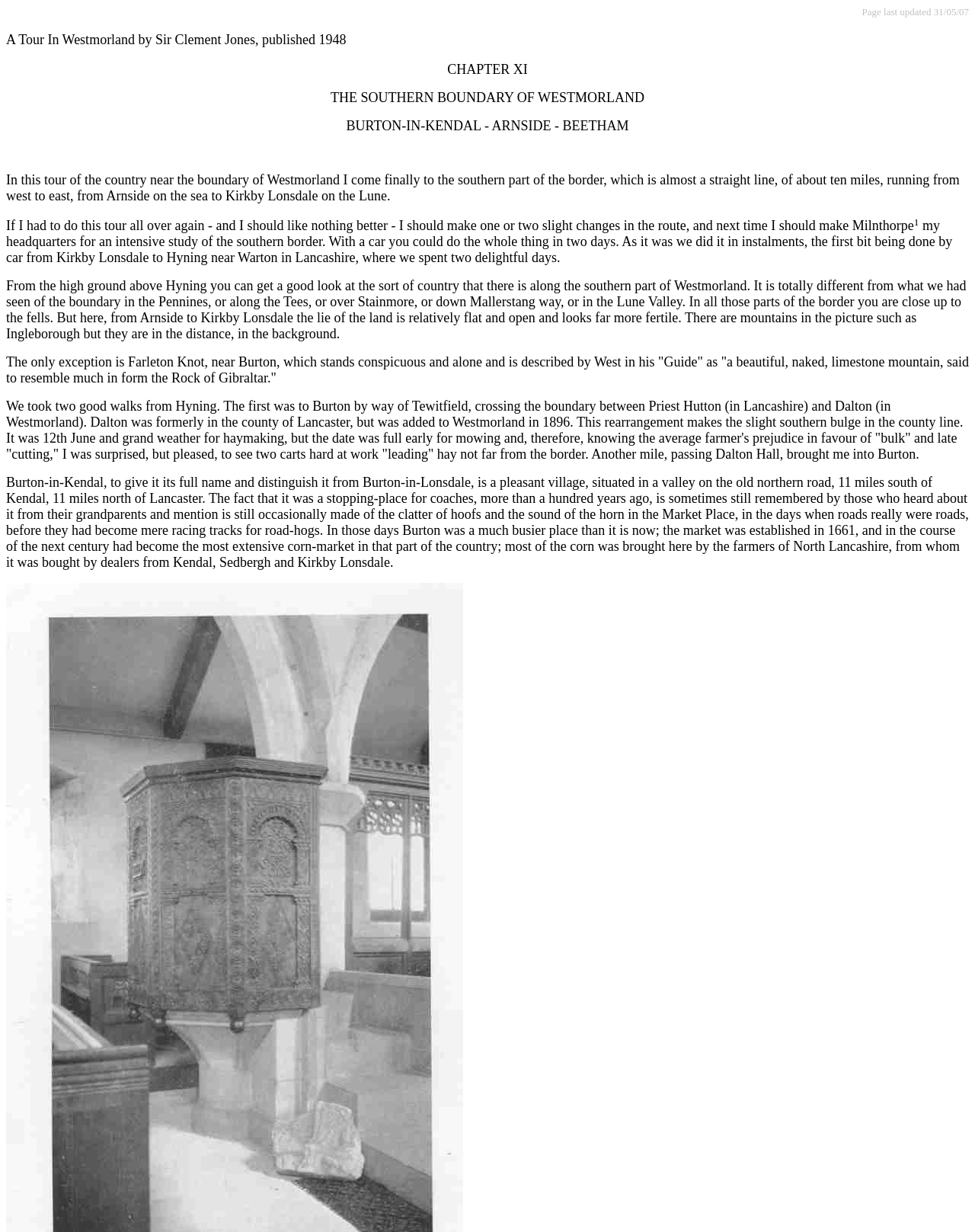Provide a one-word or short-phrase response to the question:
What is the title of the chapter?

CHAPTER XI